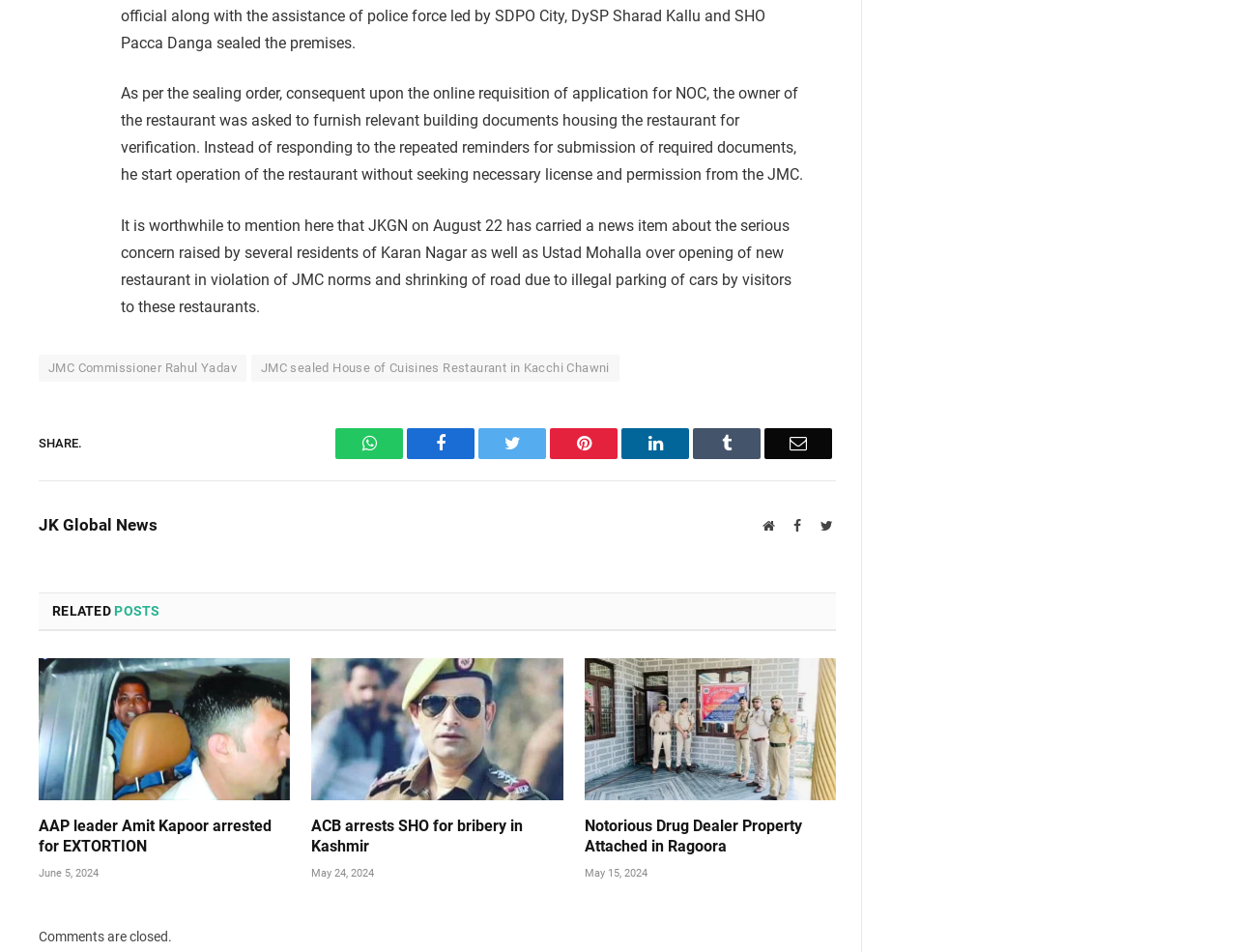Determine the bounding box coordinates for the clickable element to execute this instruction: "Visit the JK Global News website". Provide the coordinates as four float numbers between 0 and 1, i.e., [left, top, right, bottom].

[0.031, 0.541, 0.127, 0.562]